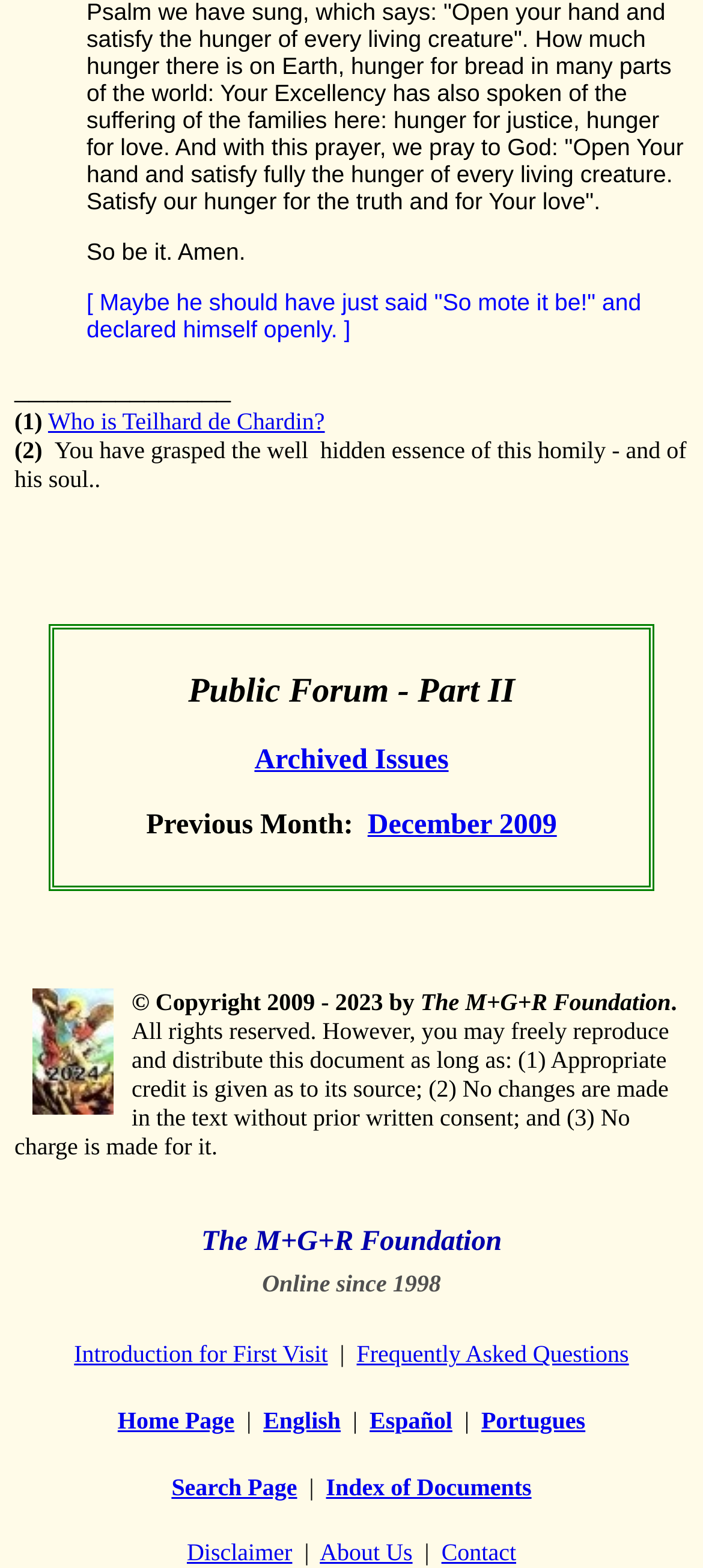Please identify the bounding box coordinates of the clickable area that will fulfill the following instruction: "Search the page". The coordinates should be in the format of four float numbers between 0 and 1, i.e., [left, top, right, bottom].

[0.244, 0.94, 0.423, 0.957]